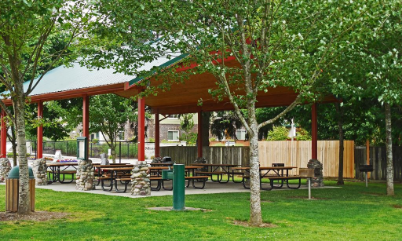Answer succinctly with a single word or phrase:
What type of pillars support the roof?

Stone